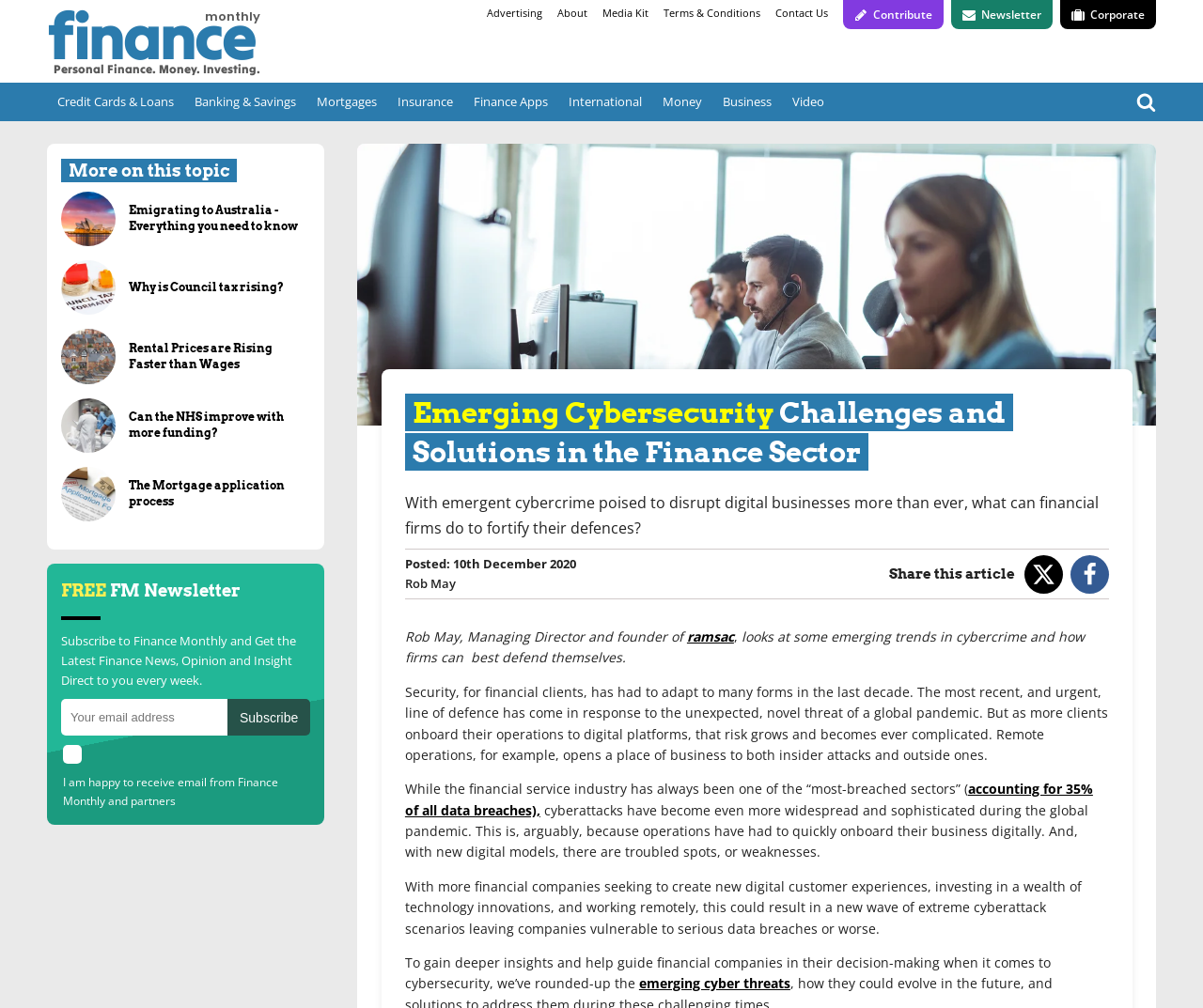Extract the text of the main heading from the webpage.

Emerging Cybersecurity Challenges and Solutions in the Finance Sector